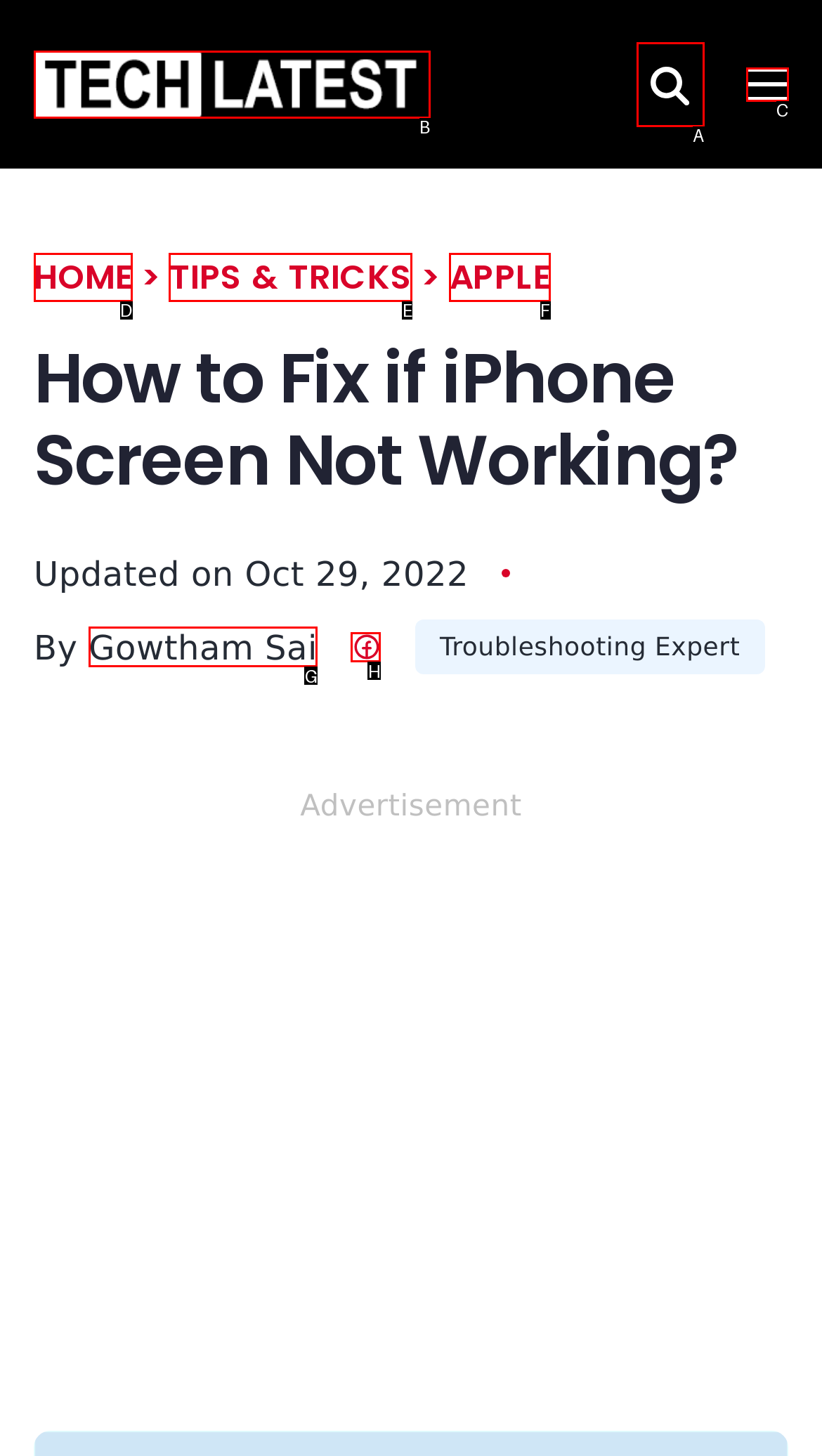Using the description: aria-label="Mobile menu", find the corresponding HTML element. Provide the letter of the matching option directly.

C